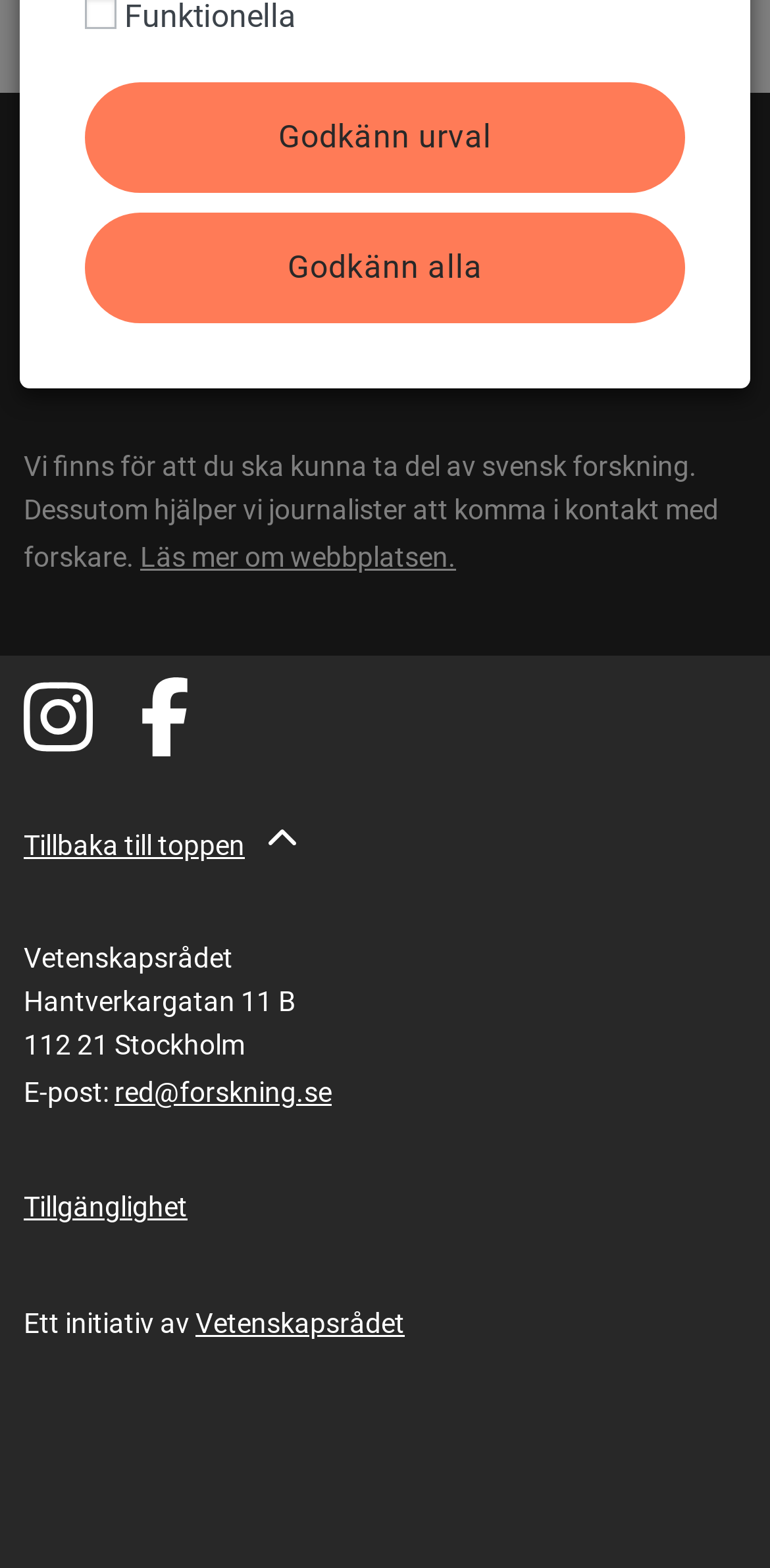Determine the bounding box for the UI element described here: "Vetenskapsrådet".

[0.254, 0.834, 0.526, 0.854]